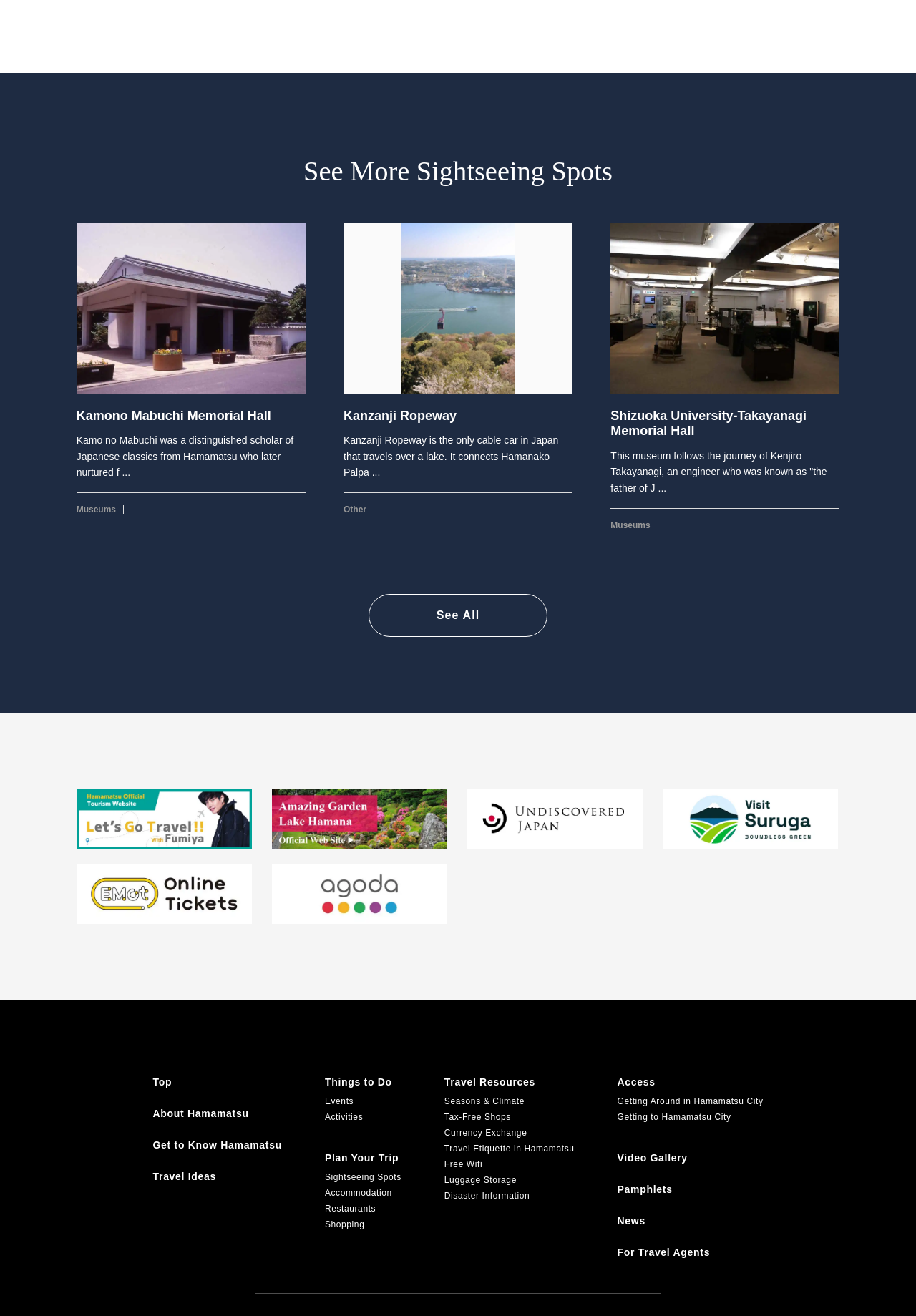Show me the bounding box coordinates of the clickable region to achieve the task as per the instruction: "Visit Suruga".

[0.723, 0.6, 0.915, 0.646]